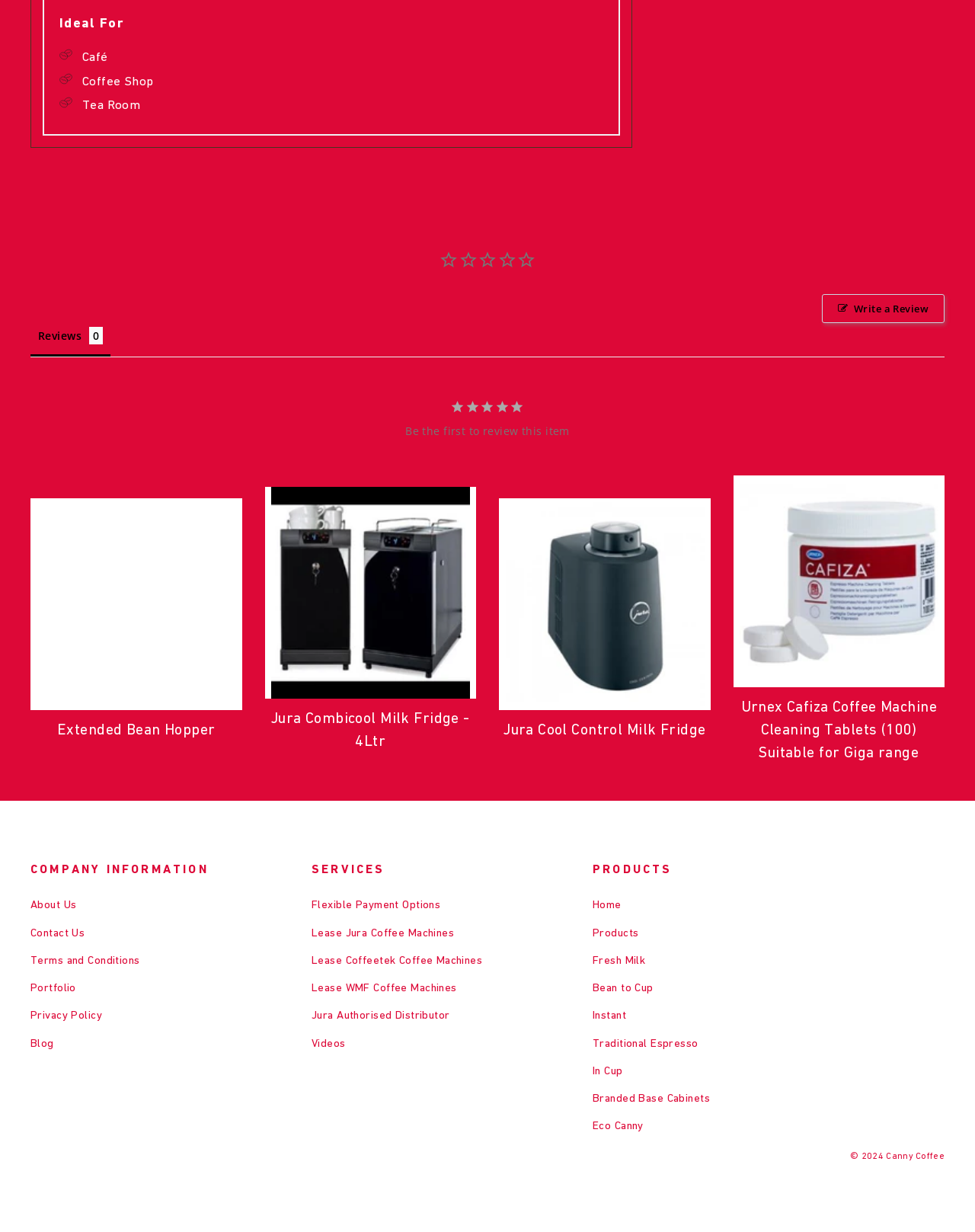Locate the bounding box coordinates of the element that should be clicked to execute the following instruction: "View Extended Bean Hopper product".

[0.031, 0.404, 0.248, 0.606]